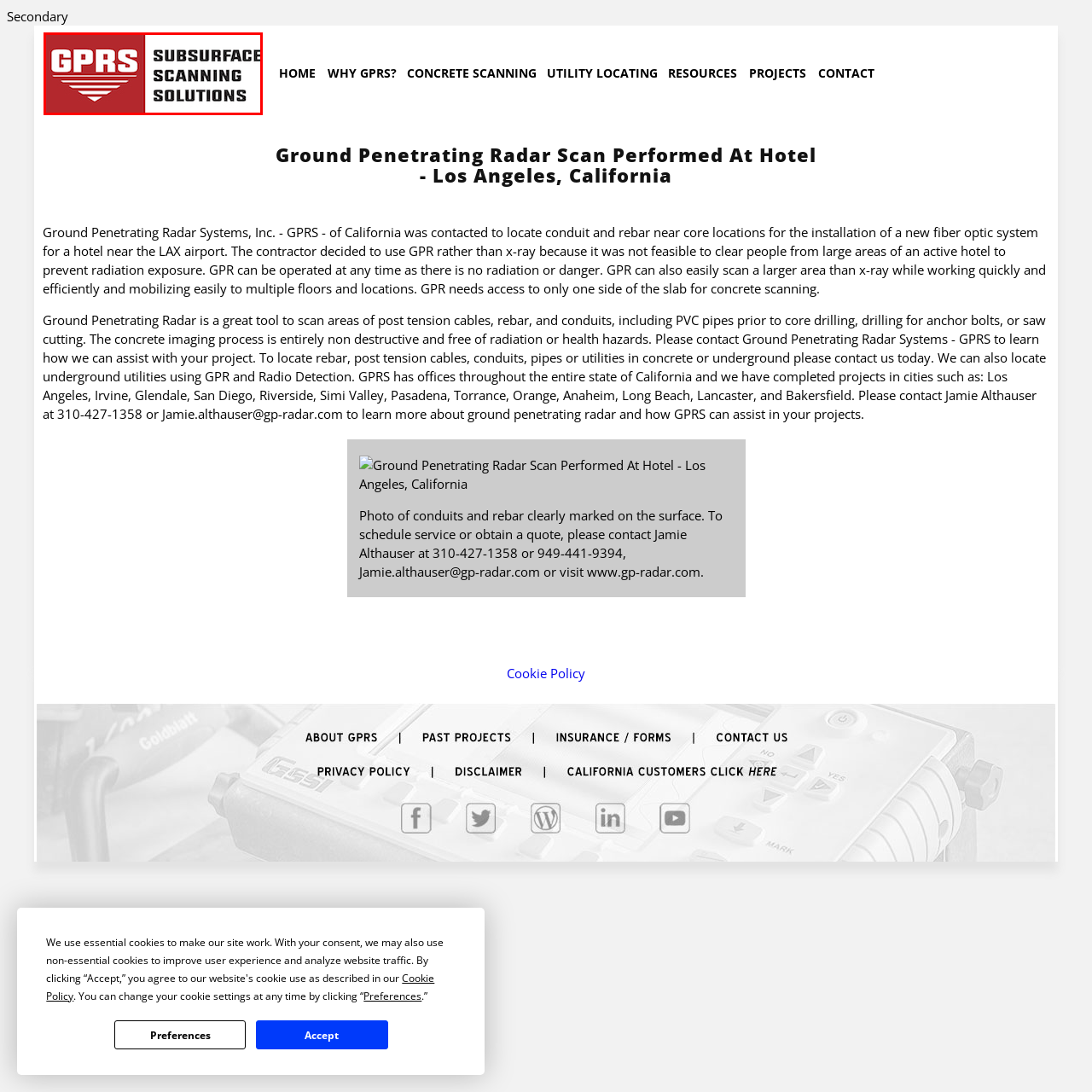Focus on the section within the red boundary and provide a detailed description.

The image features the logo of GPRS (Ground Penetrating Radar Systems), emphasizing their expertise in subsurface scanning solutions. The logo incorporates a bold red background with white text that states "GPRS" prominently, accompanied by the phrase "SUBSURFACE SCANNING SOLUTIONS," reinforcing the company's focus on advanced GPR technology. This visual representation is key for conveying their professional services in locating utilities and inspecting underground structures, particularly relevant for projects in concrete scanning and utility locating in California, including areas like Los Angeles.